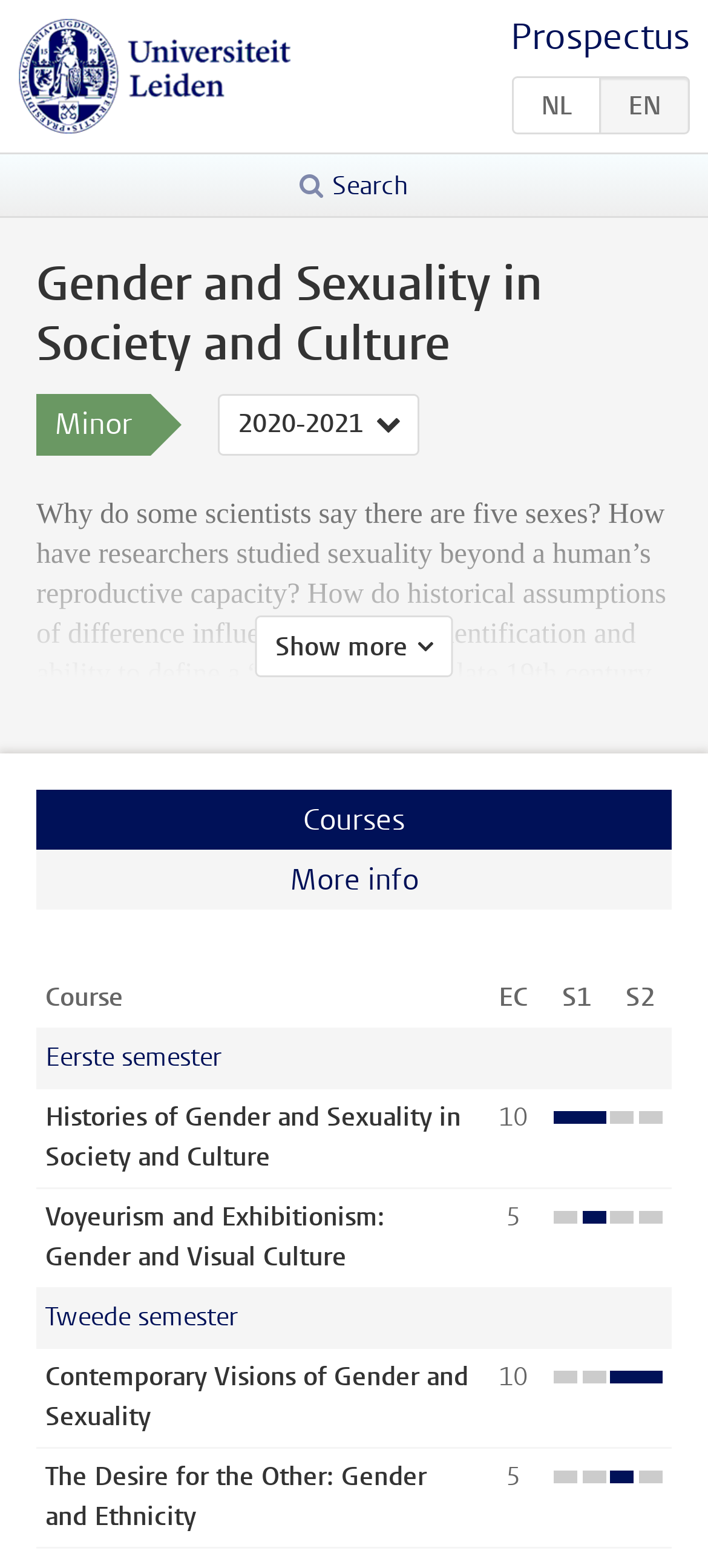Could you specify the bounding box coordinates for the clickable section to complete the following instruction: "Select a course"?

[0.051, 0.694, 0.679, 0.758]